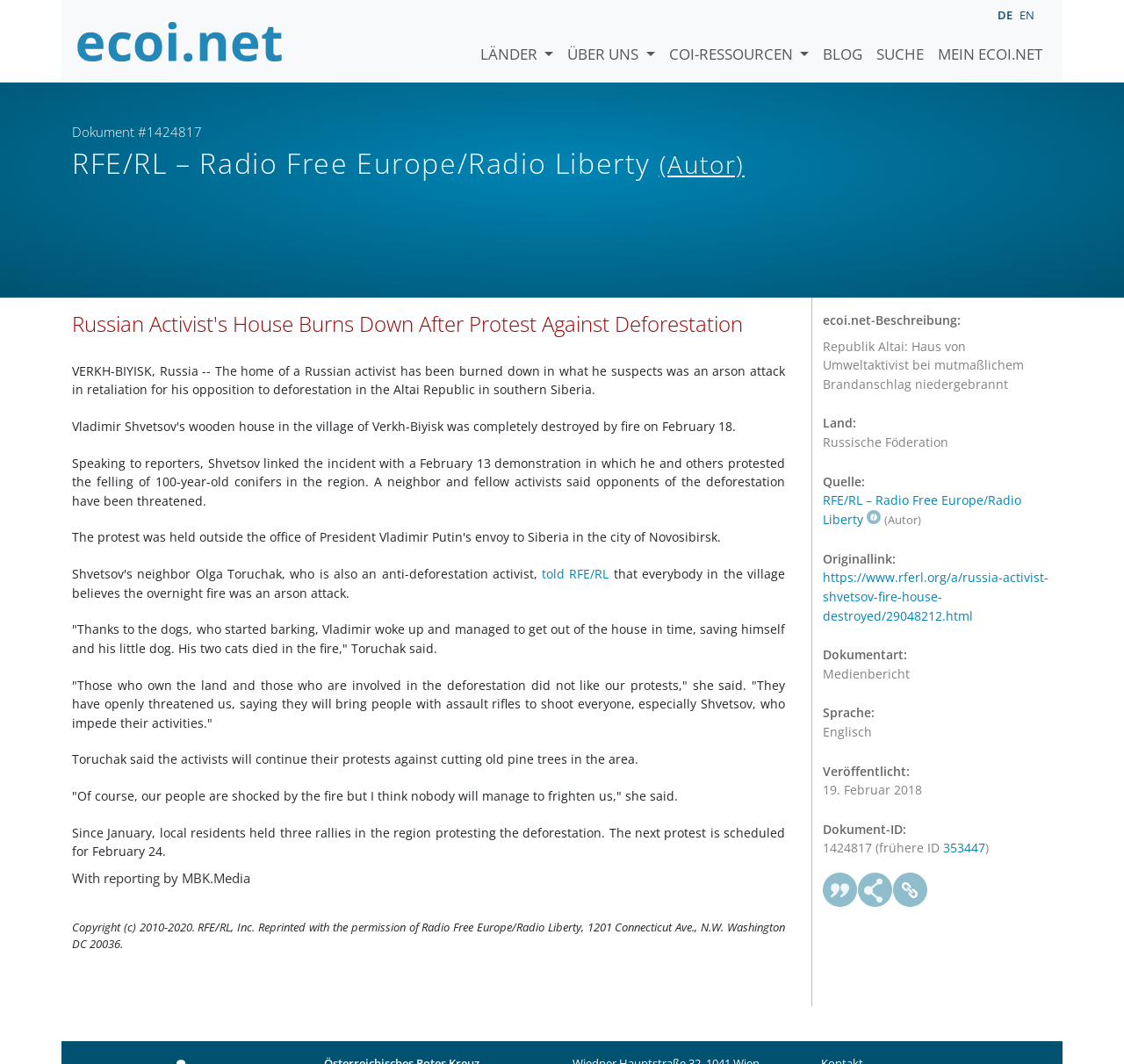What is the date of publication of the article?
Please use the image to deliver a detailed and complete answer.

The answer can be found in the description list at the bottom of the webpage, where it is mentioned that 'Veröffentlicht: 19. Februar 2018'.